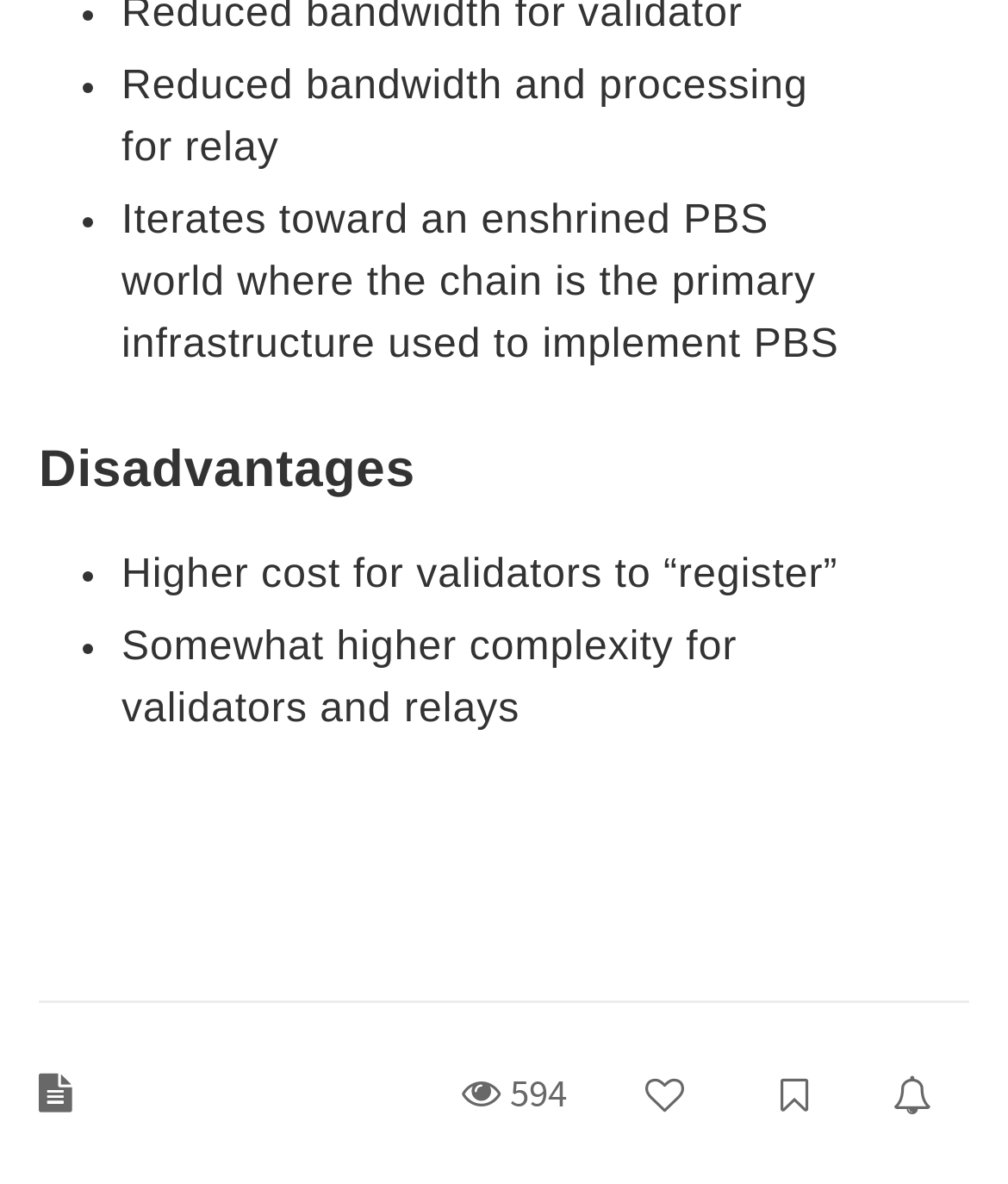What is the cost implication for validators?
Based on the image, give a one-word or short phrase answer.

Higher cost